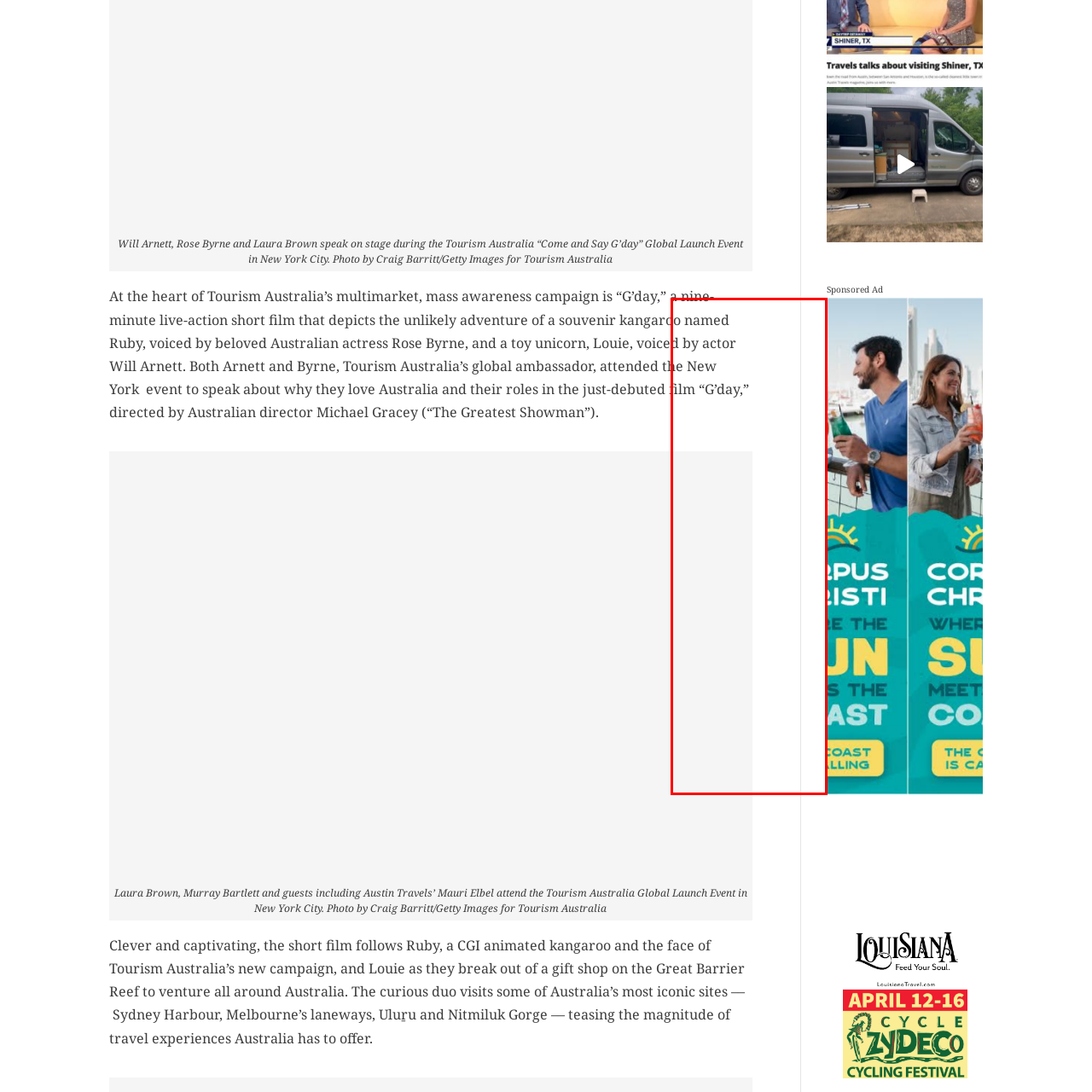Please provide a comprehensive description of the image highlighted by the red bounding box.

This image features a promotional advertisement for Corpus Christi, showcased at the Tourism Australia “Come and Say G’day” Global Launch Event held in New York City. The event highlighted the launch of a new campaign focused on Australia's diverse travel experiences. The campaign includes a nine-minute live-action short film titled "G’day," which follows the animated kangaroo Ruby and a toy unicorn named Louie, voiced by actors Rose Byrne and Will Arnett. This engaging event celebrated Australia’s rich cultural heritage and natural beauty, gathering influential figures and guests to share their love for the country.